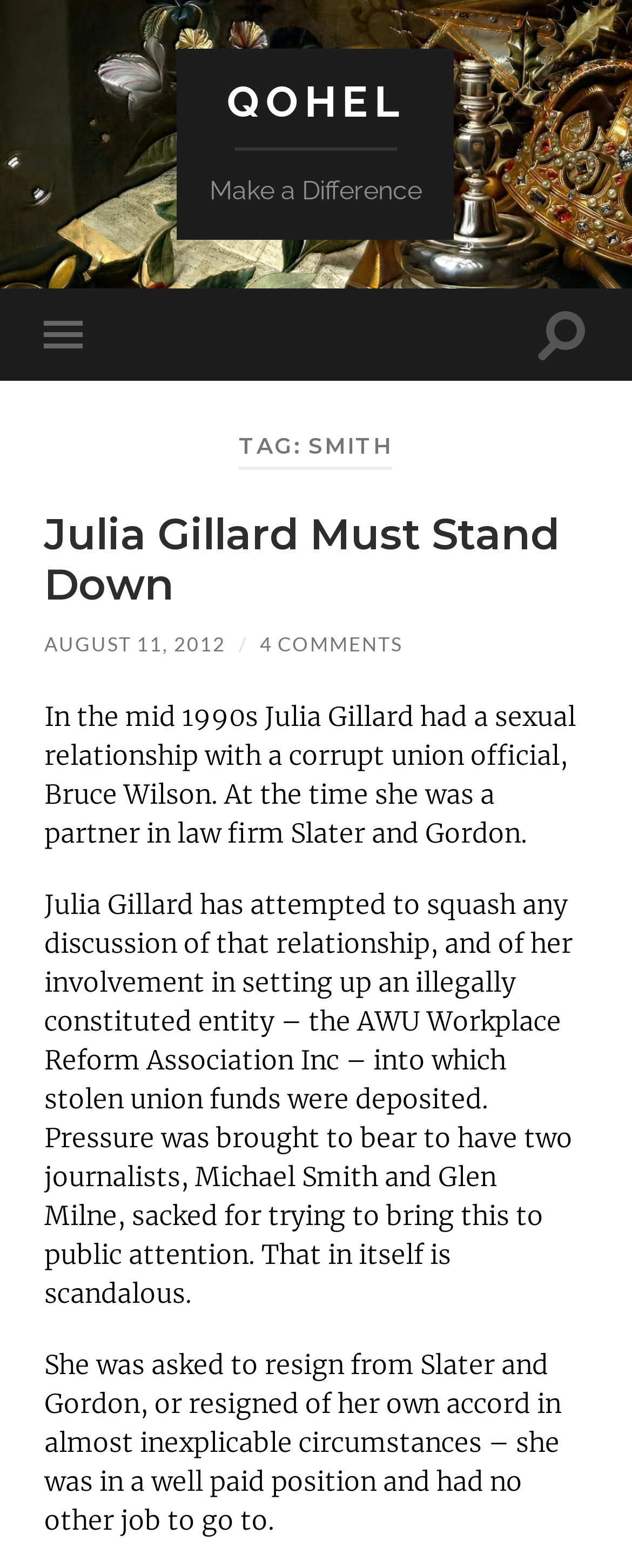Please provide a comprehensive answer to the question below using the information from the image: What was Julia Gillard's job before being involved in the scandal?

The information about Julia Gillard's job can be found in the article content, where it says 'At the time she was a partner in law firm Slater and Gordon.'